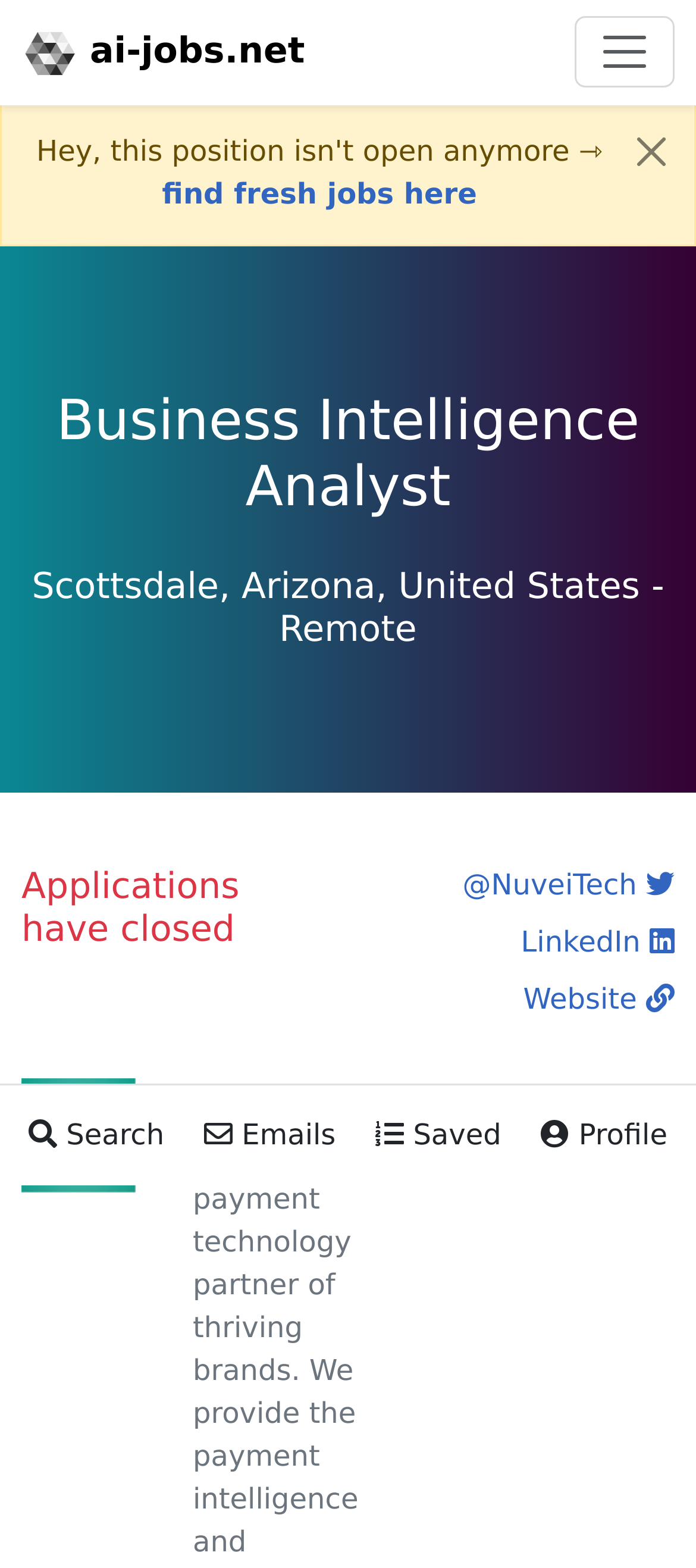What social media platforms are linked to the company?
Please provide a single word or phrase as your answer based on the image.

LinkedIn